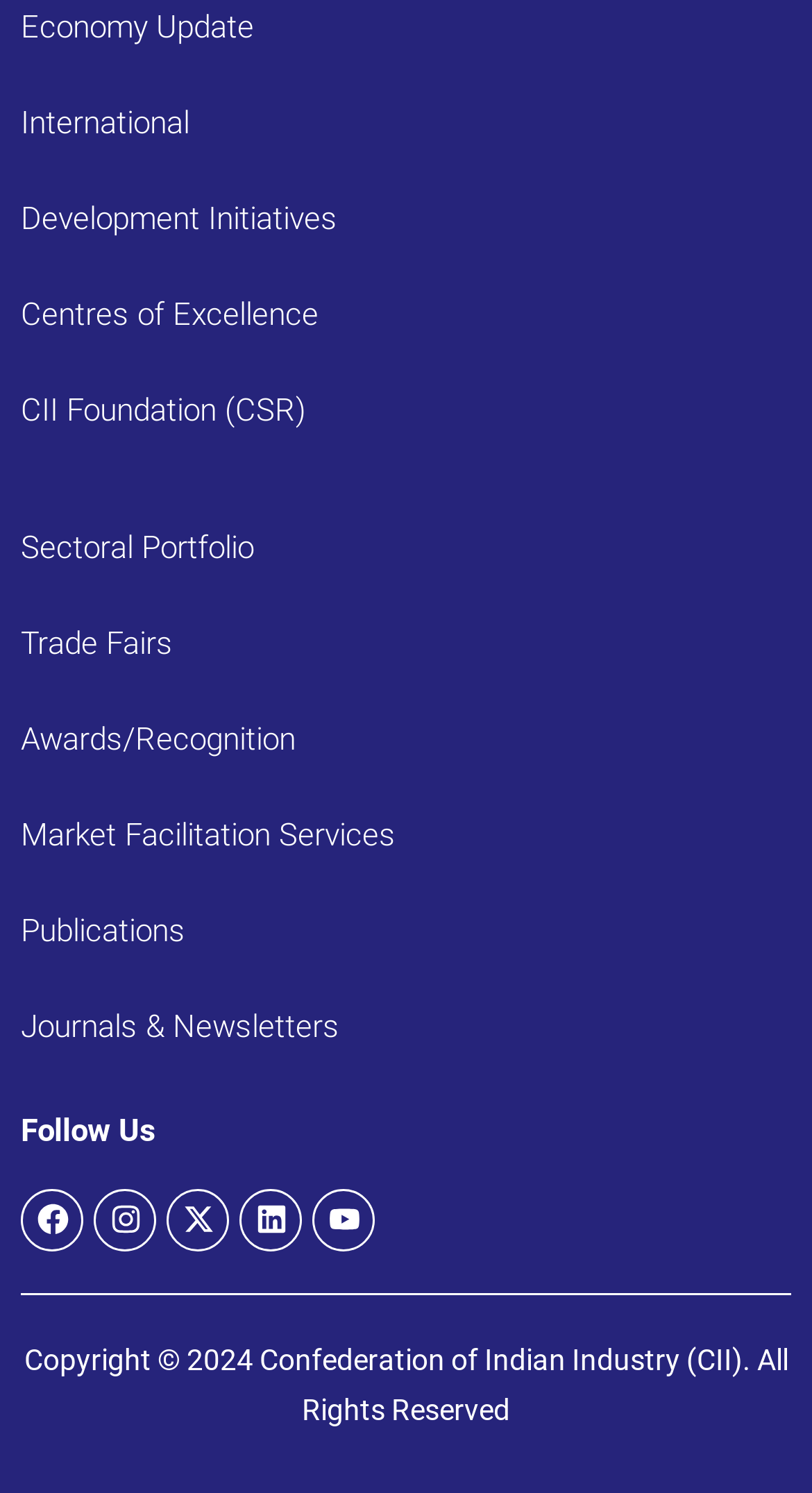What social media platforms are available?
Please provide a single word or phrase based on the screenshot.

Facebook, Instagram, Linkedin, Youtube